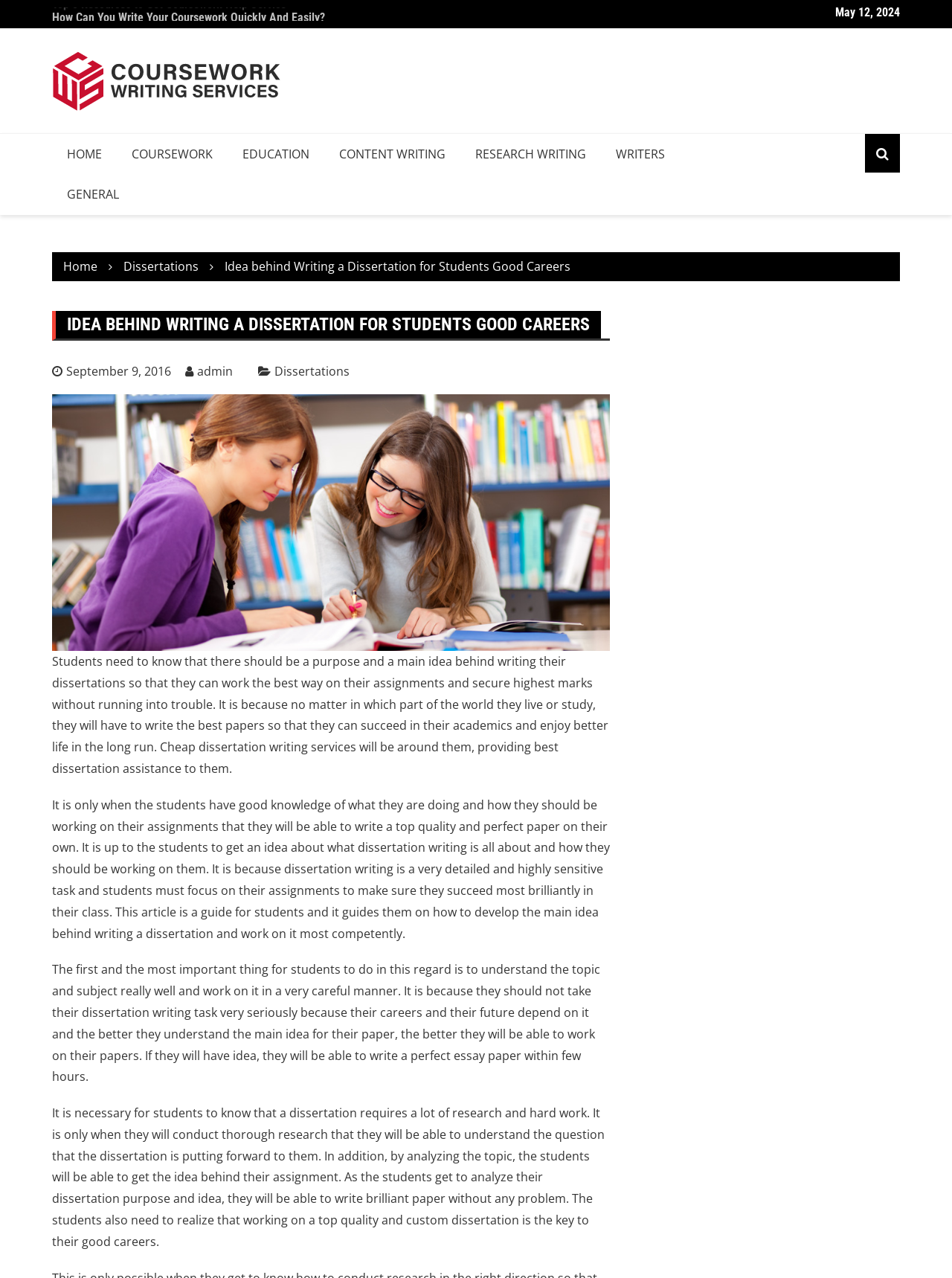Show the bounding box coordinates for the element that needs to be clicked to execute the following instruction: "Read more about '3 Tiny Stocks Primed to Explode'". Provide the coordinates in the form of four float numbers between 0 and 1, i.e., [left, top, right, bottom].

None